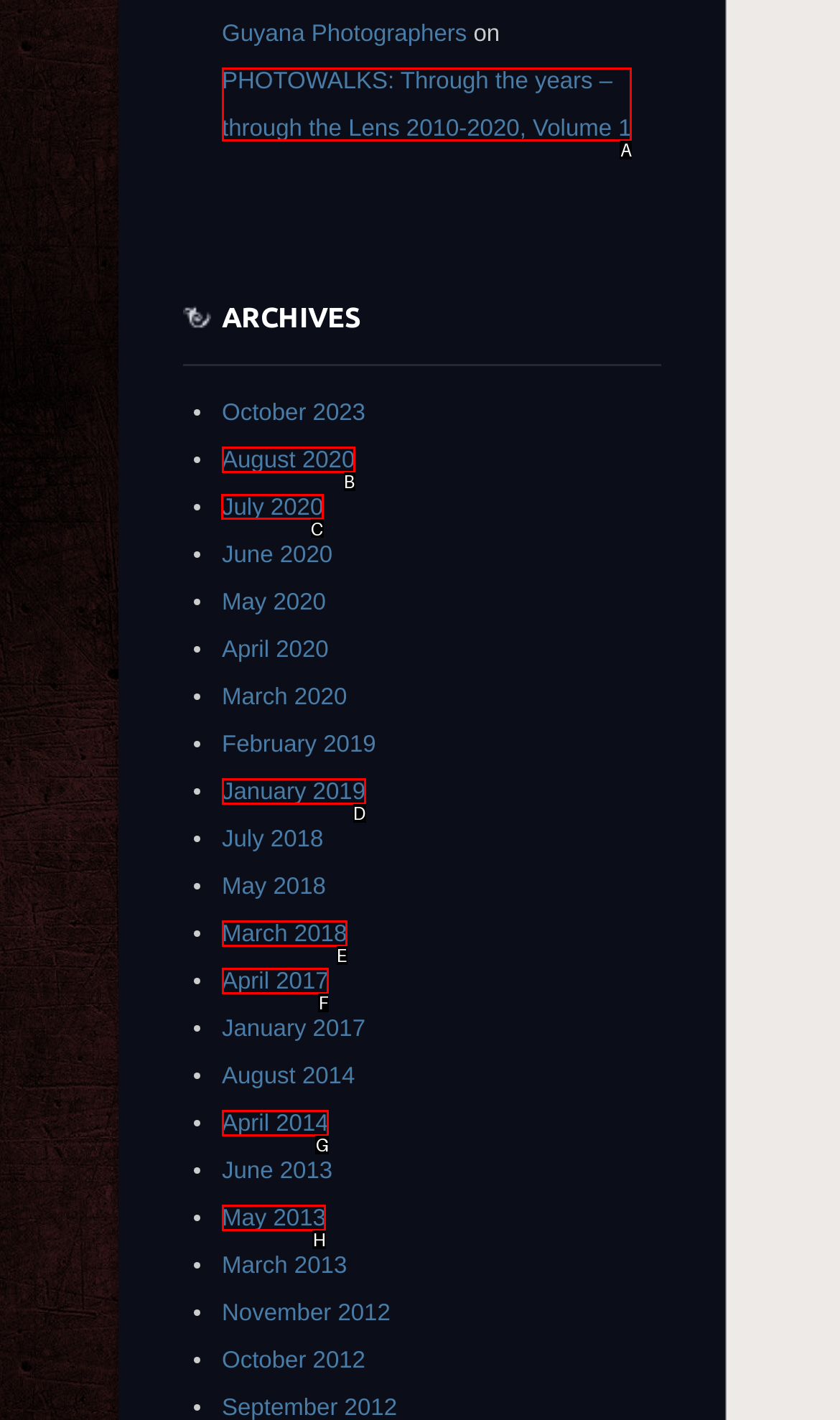Identify the letter of the UI element you should interact with to perform the task: Read July 2020
Reply with the appropriate letter of the option.

C